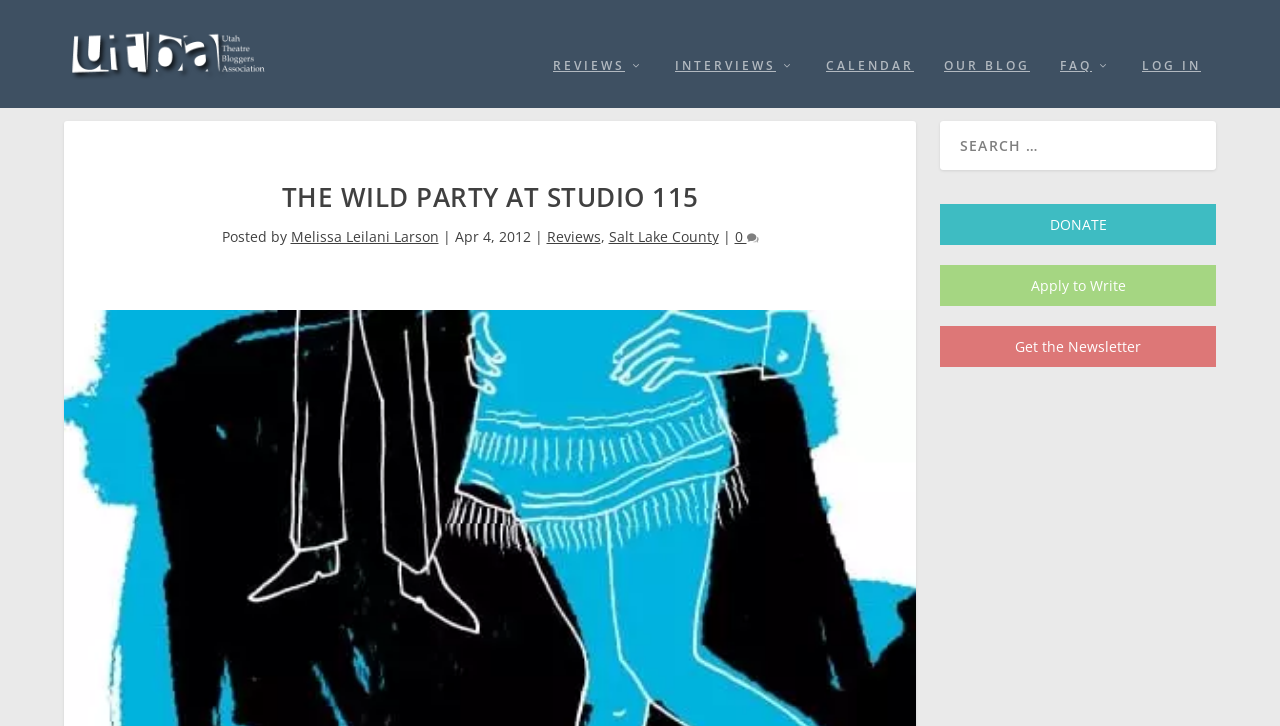Write a detailed summary of the webpage, including text, images, and layout.

The webpage is about a blog post reviewing "The Wild Party" at Studio 115, produced by the University of Utah Department of Theatre. At the top left, there is a logo and a link to "Utah Theatre Bloggers". Below this, there are five navigation links: "REVIEWS", "INTERVIEWS", "CALENDAR", "OUR BLOG", and "FAQ", followed by a "LOG IN" link. 

The main content of the page is a blog post with a heading "THE WILD PARTY AT STUDIO 115". Below the heading, there is information about the post, including the author "Melissa Leilani Larson", the date "Apr 4, 2012", and categories "Reviews" and "Salt Lake County". There is also a link to view comments, with a count of 0 comments.

On the right side of the page, there is a search bar and three links: "DONATE", "Apply to Write", and "Get the Newsletter".